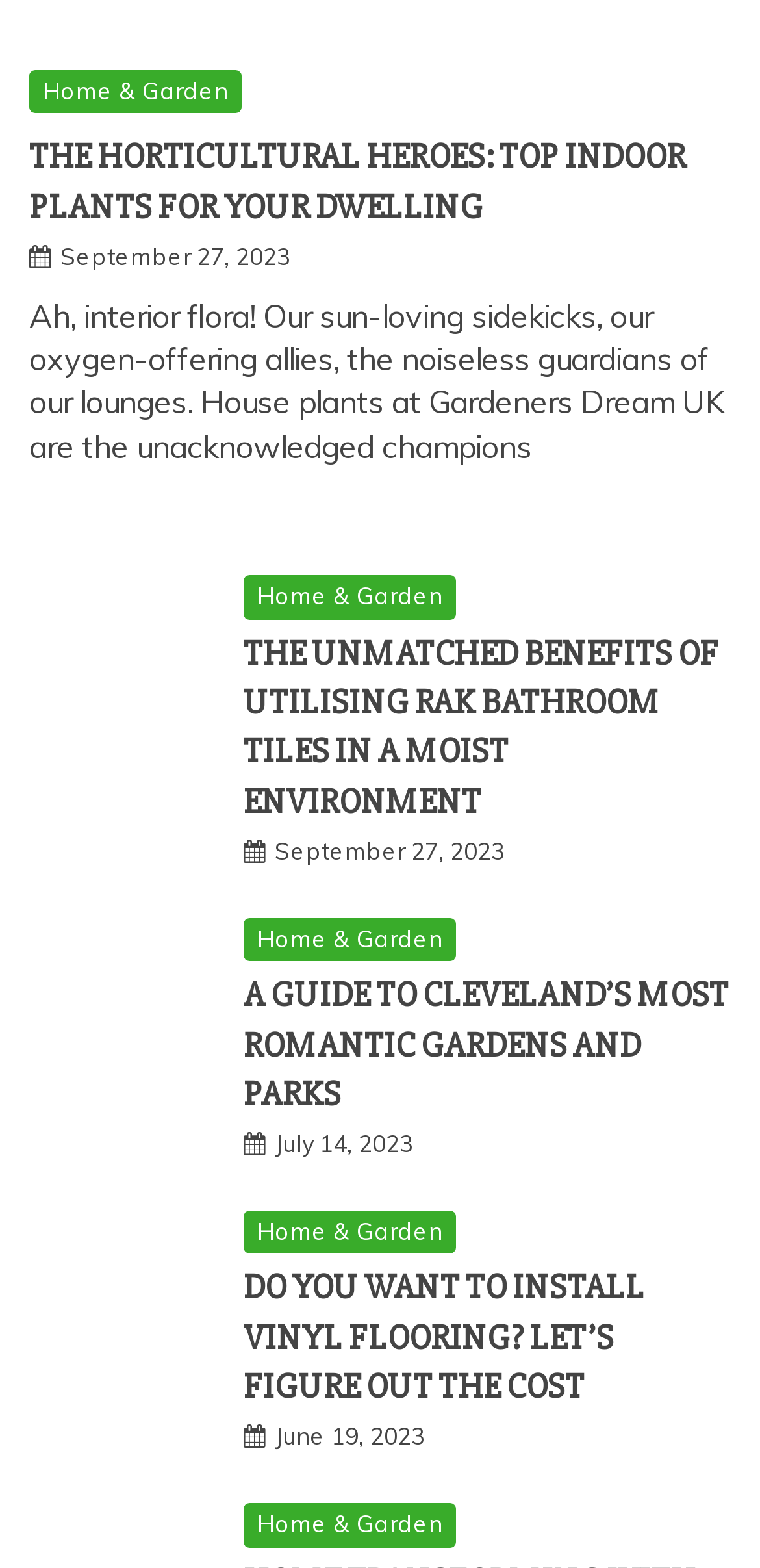When was the third article published?
We need a detailed and exhaustive answer to the question. Please elaborate.

The third article has a link with the text 'July 14, 2023' below its title, indicating the publication date.